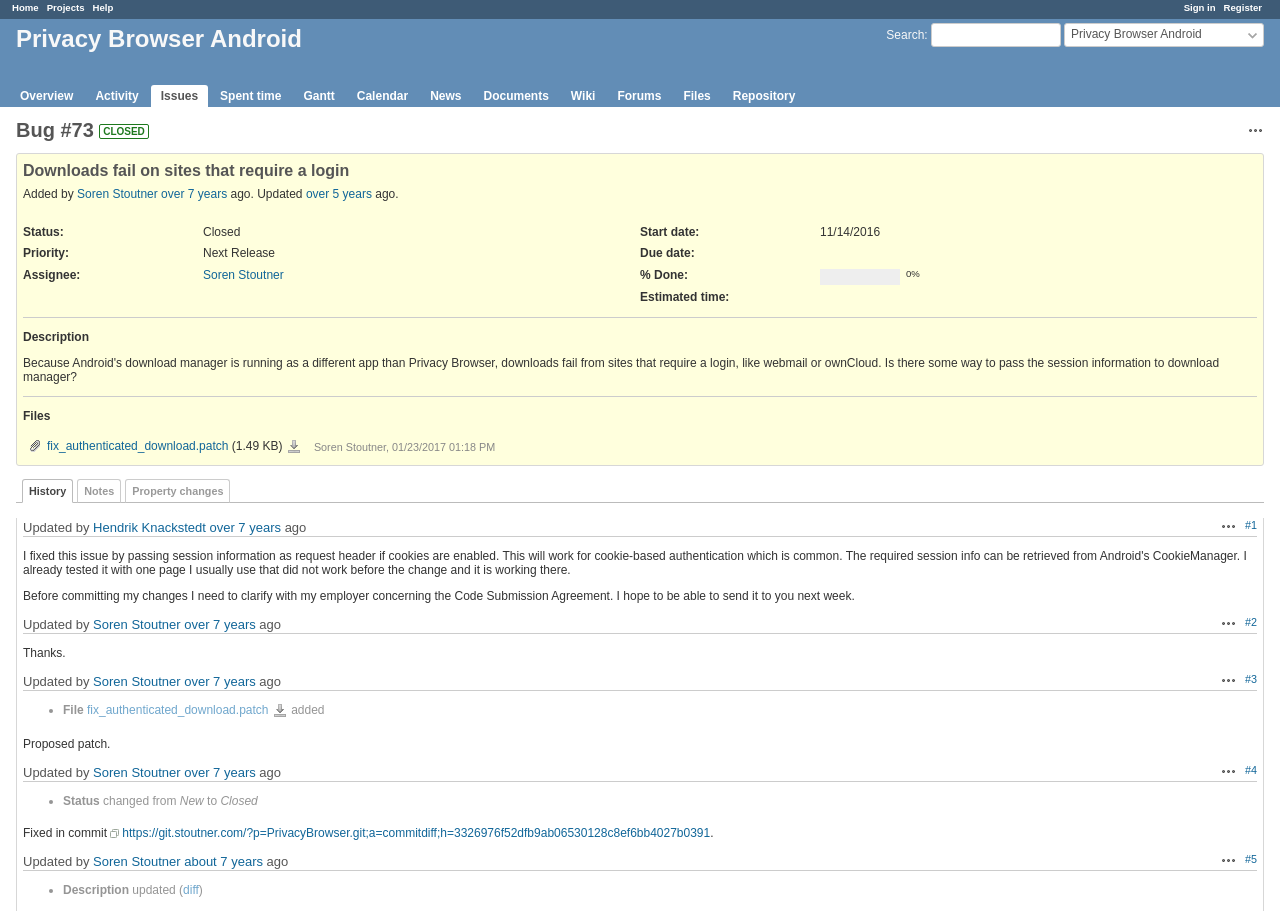Locate the bounding box coordinates of the UI element described by: "Overview". The bounding box coordinates should consist of four float numbers between 0 and 1, i.e., [left, top, right, bottom].

[0.008, 0.093, 0.065, 0.117]